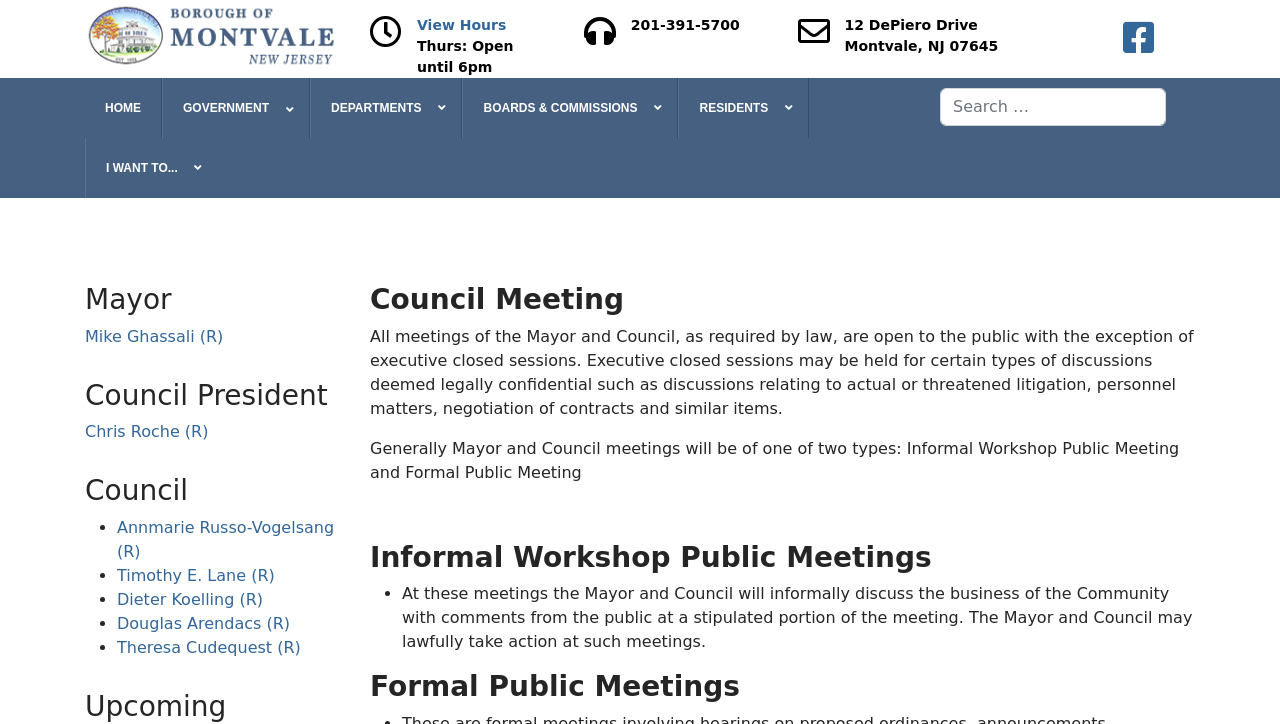Locate the UI element that matches the description Departments in the webpage screenshot. Return the bounding box coordinates in the format (top-left x, top-left y, bottom-right x, bottom-right y), with values ranging from 0 to 1.

[0.242, 0.108, 0.361, 0.191]